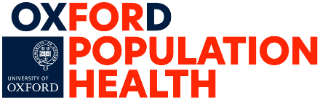What is the department's focus on?
Please answer the question with a single word or phrase, referencing the image.

improving health outcomes